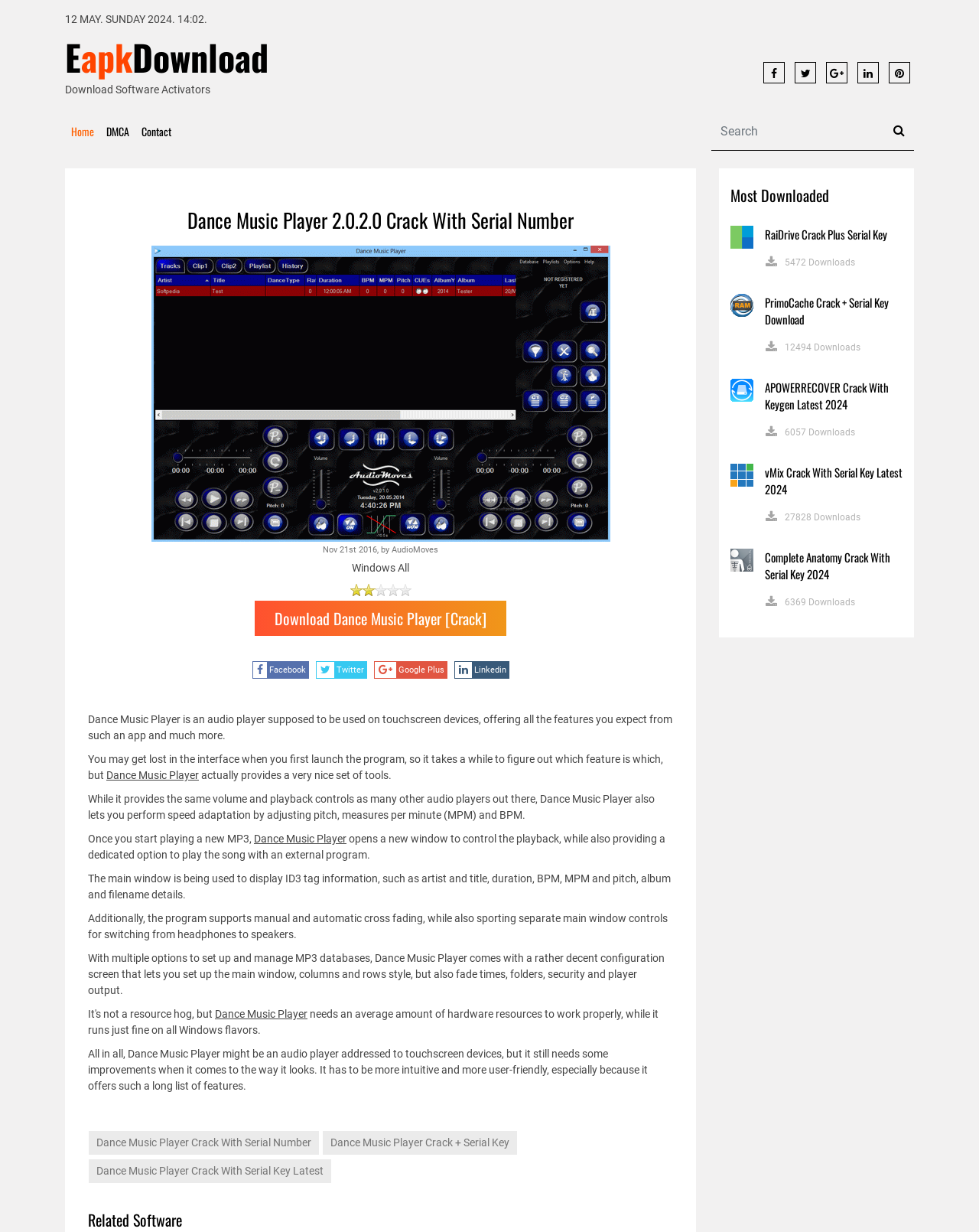Generate the text content of the main heading of the webpage.

Dance Music Player 2.0.2.0 Crack With Serial Number